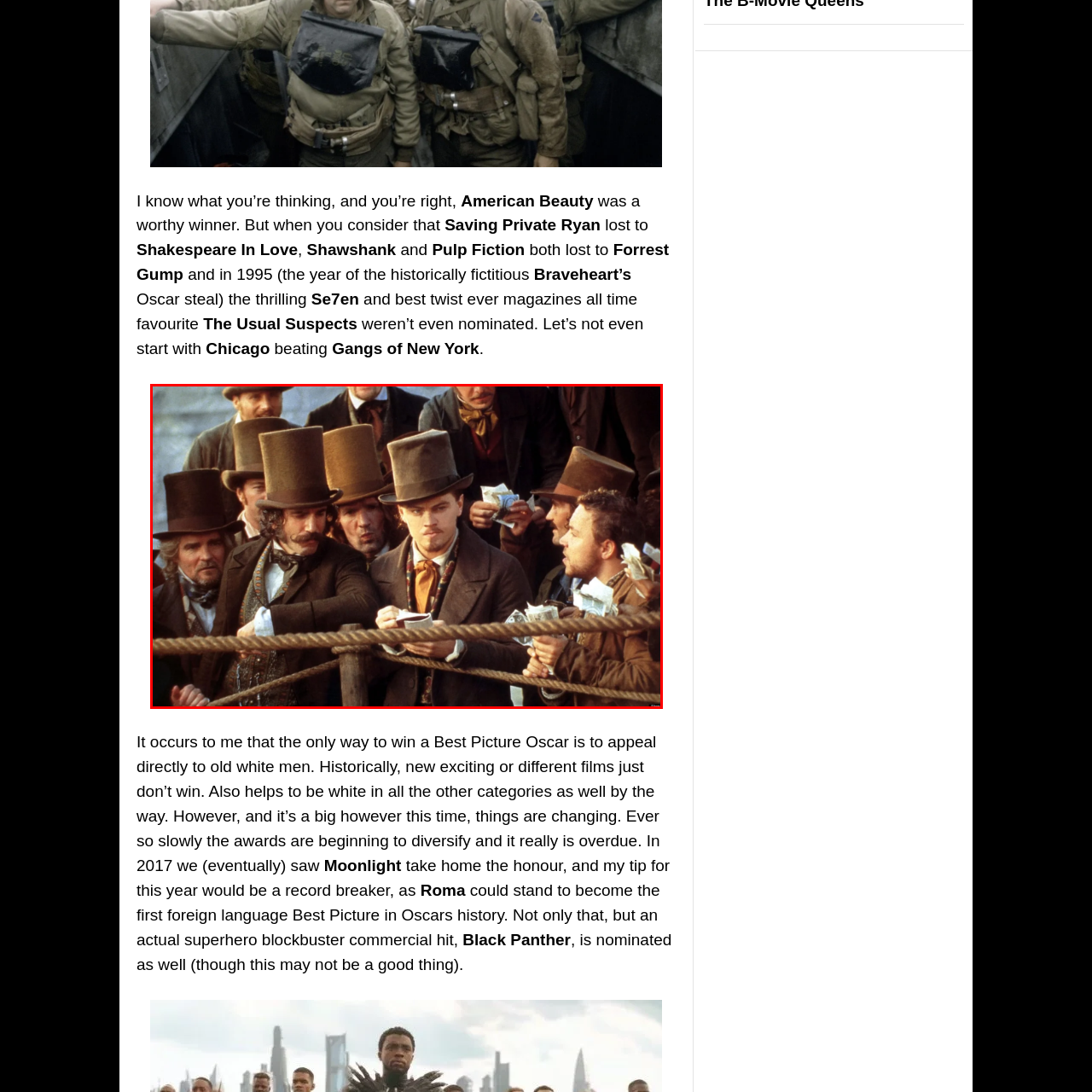Describe in detail what is happening in the image highlighted by the red border.

The image captures a tense moment from the film "Gangs of New York," showcasing a group of men clad in period-appropriate 19th-century attire and top hats. Central to the scene is a young Leonardo DiCaprio, portraying Amsterdam Vallon, who is intently examining something in his hands. The expressions on the faces of the other men in the background reflect a mixture of curiosity and apprehension, highlighting the charged atmosphere of the gathering. Various characters are engaged in conversation, and the setting suggests a historical context steeped in conflict and social dynamics of the time. The frame overall encapsulates a sense of anticipation and the brewing intensity of the narrative, characteristic of Scorsese's filmmaking style.